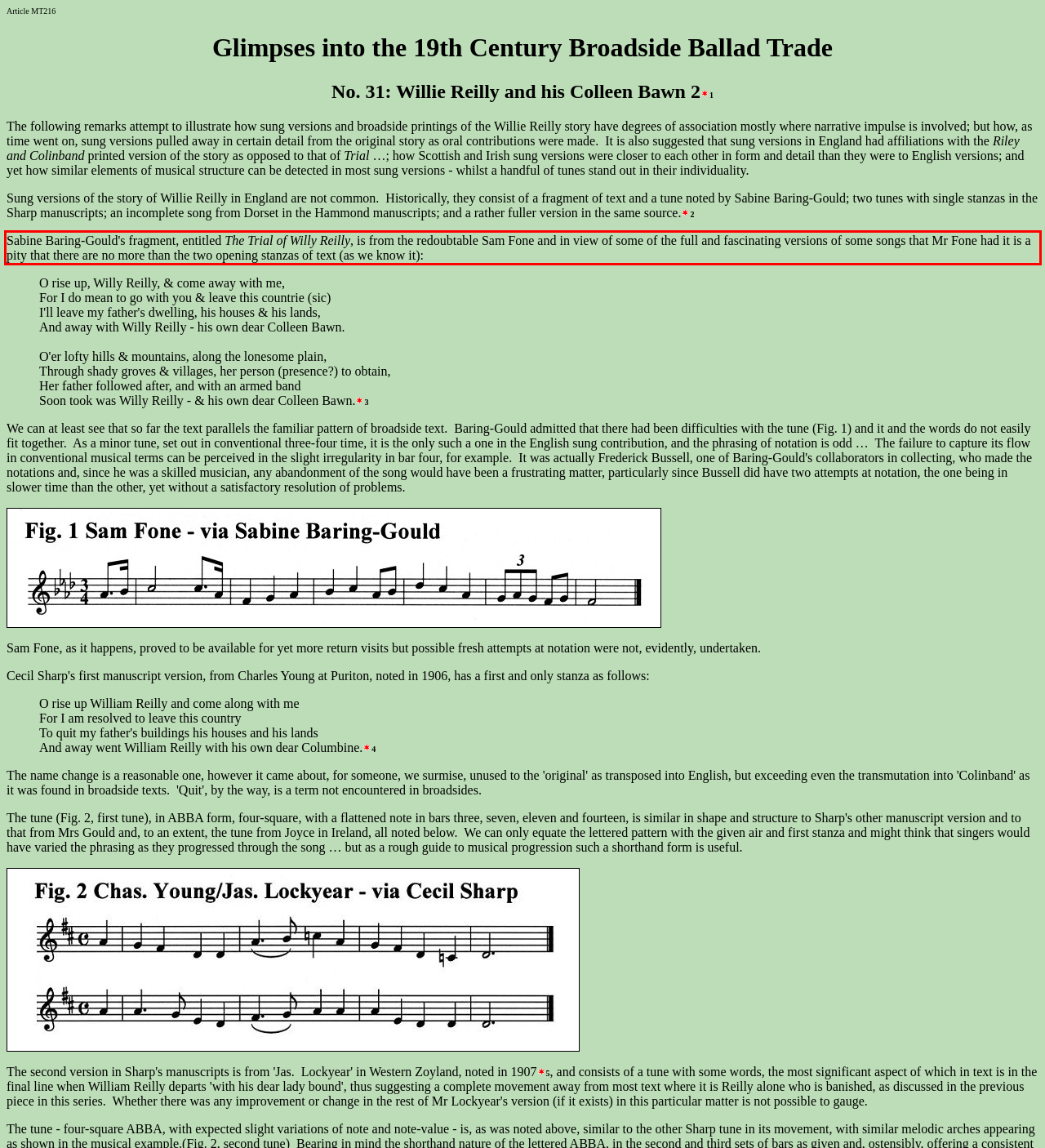You are provided with a screenshot of a webpage that includes a red bounding box. Extract and generate the text content found within the red bounding box.

Sabine Baring-Gould's fragment, entitled The Trial of Willy Reilly, is from the redoubtable Sam Fone and in view of some of the full and fascinating versions of some songs that Mr Fone had it is a pity that there are no more than the two opening stanzas of text (as we know it):